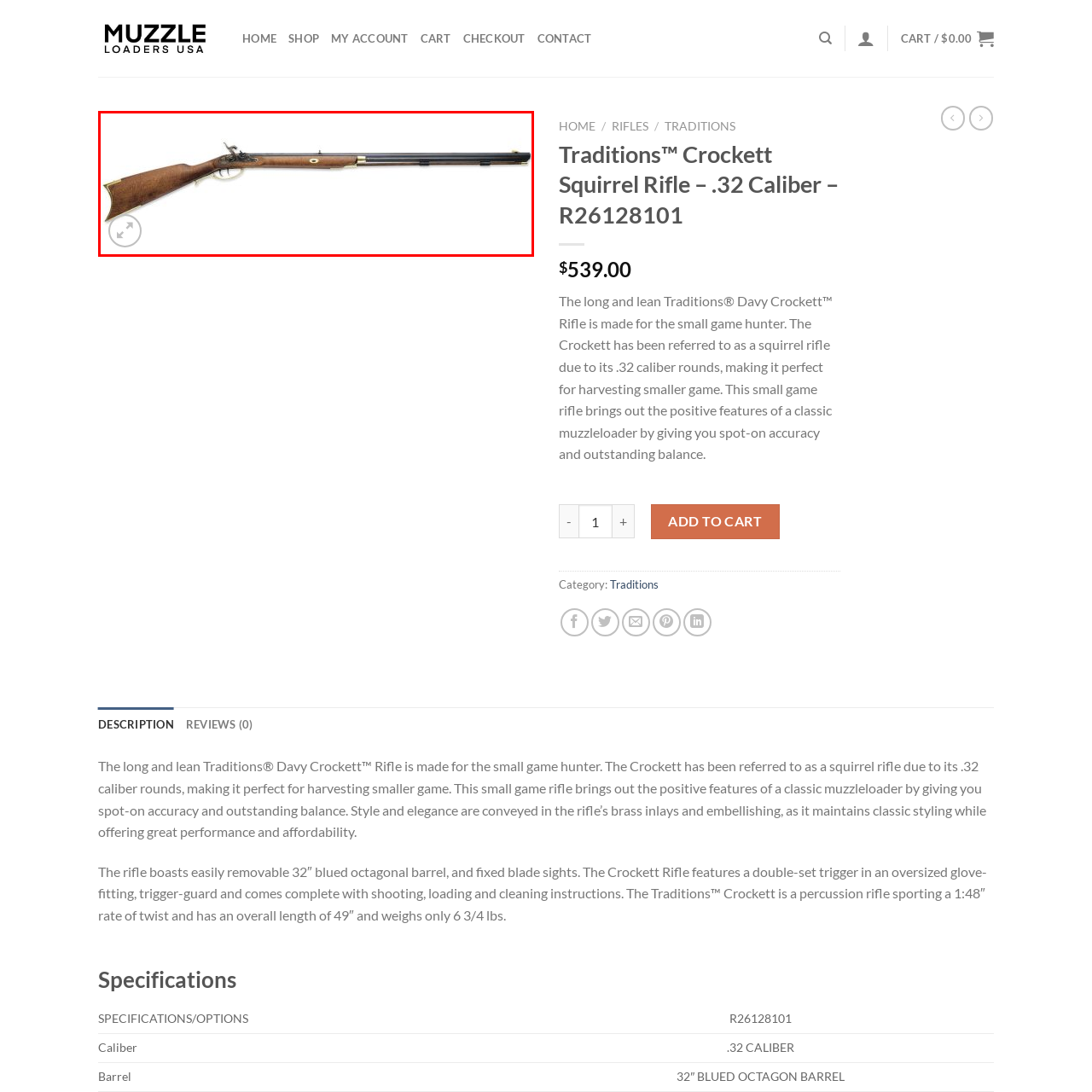View the image inside the red-bordered box and answer the given question using a single word or phrase:
What type of trigger mechanism does the Crockett Rifle incorporate?

Double-set trigger